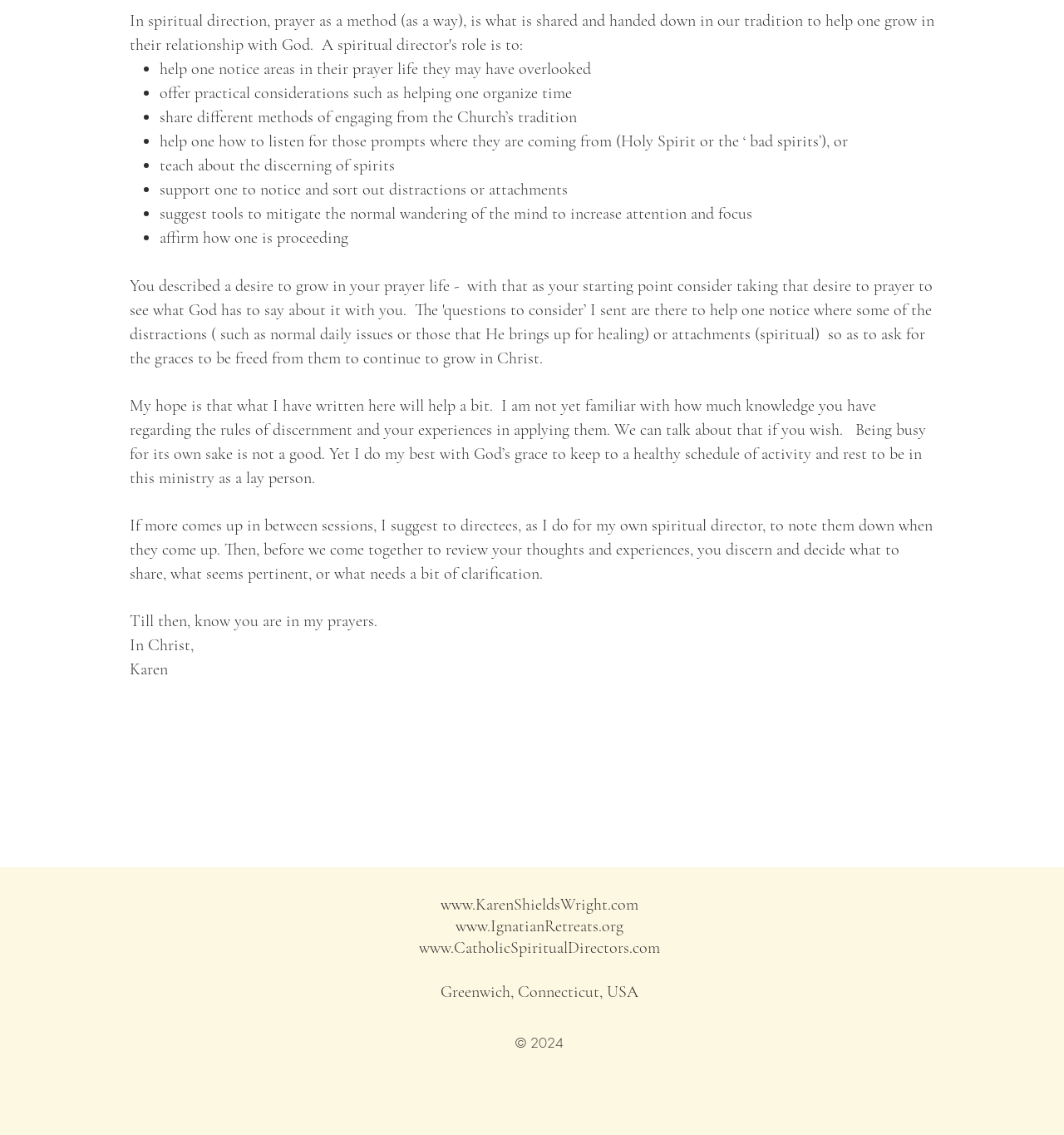What is the author's name?
Based on the image, respond with a single word or phrase.

Karen